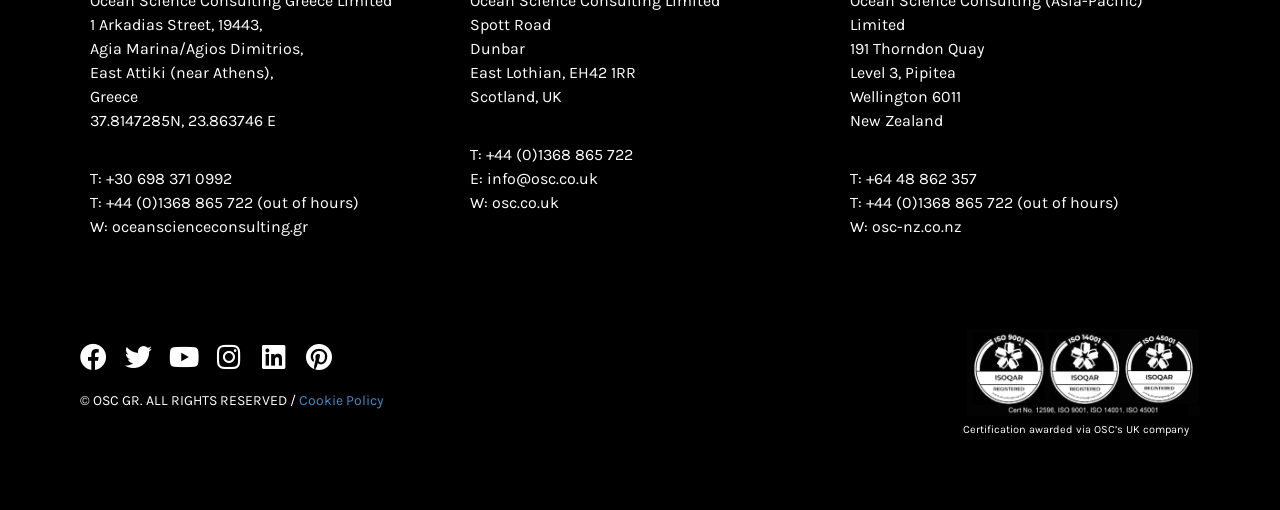Please specify the bounding box coordinates of the clickable region necessary for completing the following instruction: "View the LinkedIn page of Oceanscience Consulting". The coordinates must consist of four float numbers between 0 and 1, i.e., [left, top, right, bottom].

[0.203, 0.673, 0.224, 0.726]